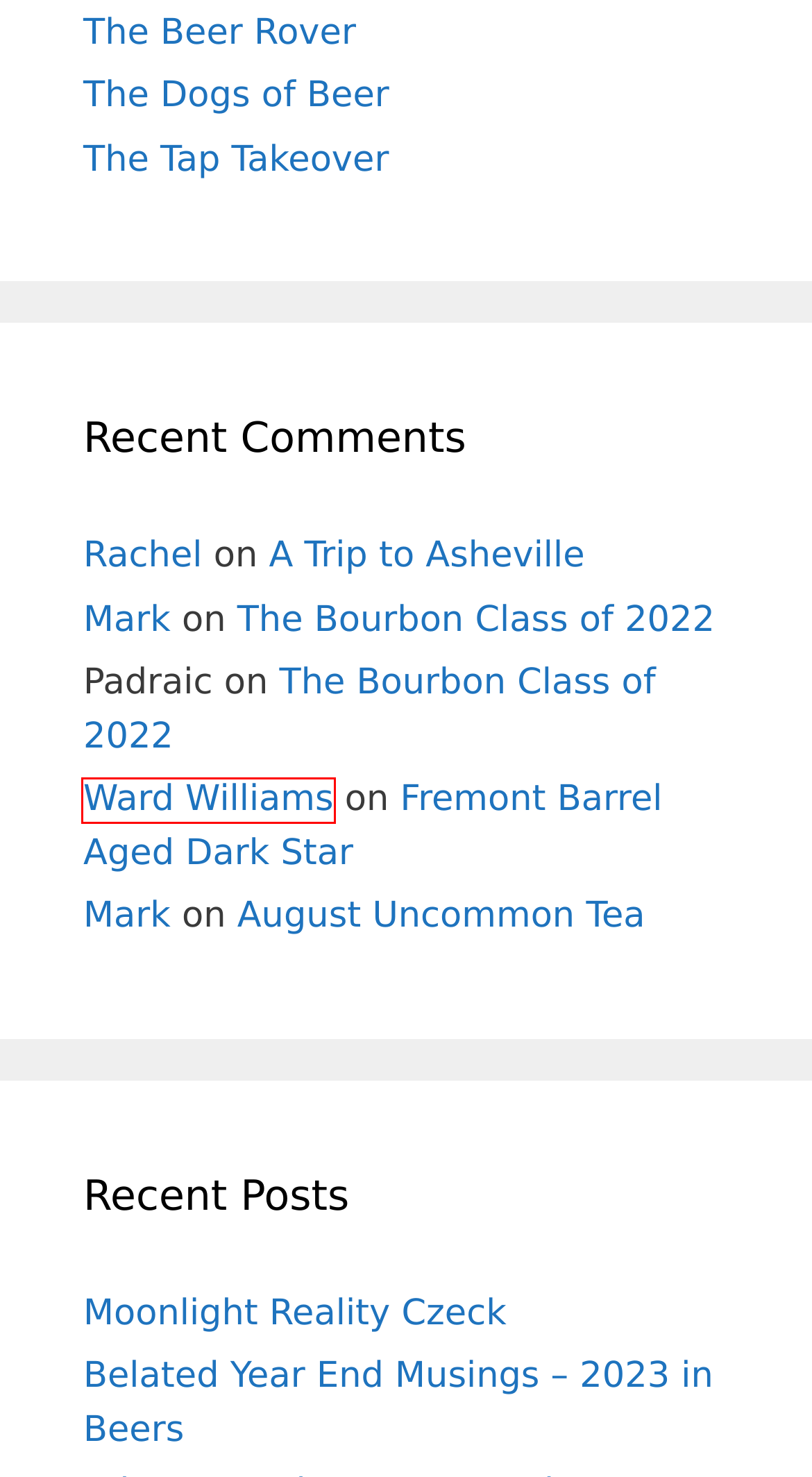You have been given a screenshot of a webpage with a red bounding box around a UI element. Select the most appropriate webpage description for the new webpage that appears after clicking the element within the red bounding box. The choices are:
A. Fremont Barrel Aged Dark Star - Kaedrin Beer Blog
B. A Trip to Asheville - Kaedrin Beer Blog
C. August Uncommon Tea - Kaedrin Beer Blog
D. The Dogs of Beer – Home of the Delaware Beer Blog – Drinker of beer. Writer of stuff.
E. The Bourbon Class of 2022 - Kaedrin Beer Blog
F. Kaedrin - Kaedrin Homepage
G. Belated Year End Musings - 2023 in Beers - Kaedrin Beer Blog
H. Better Tomorrow Financial

H